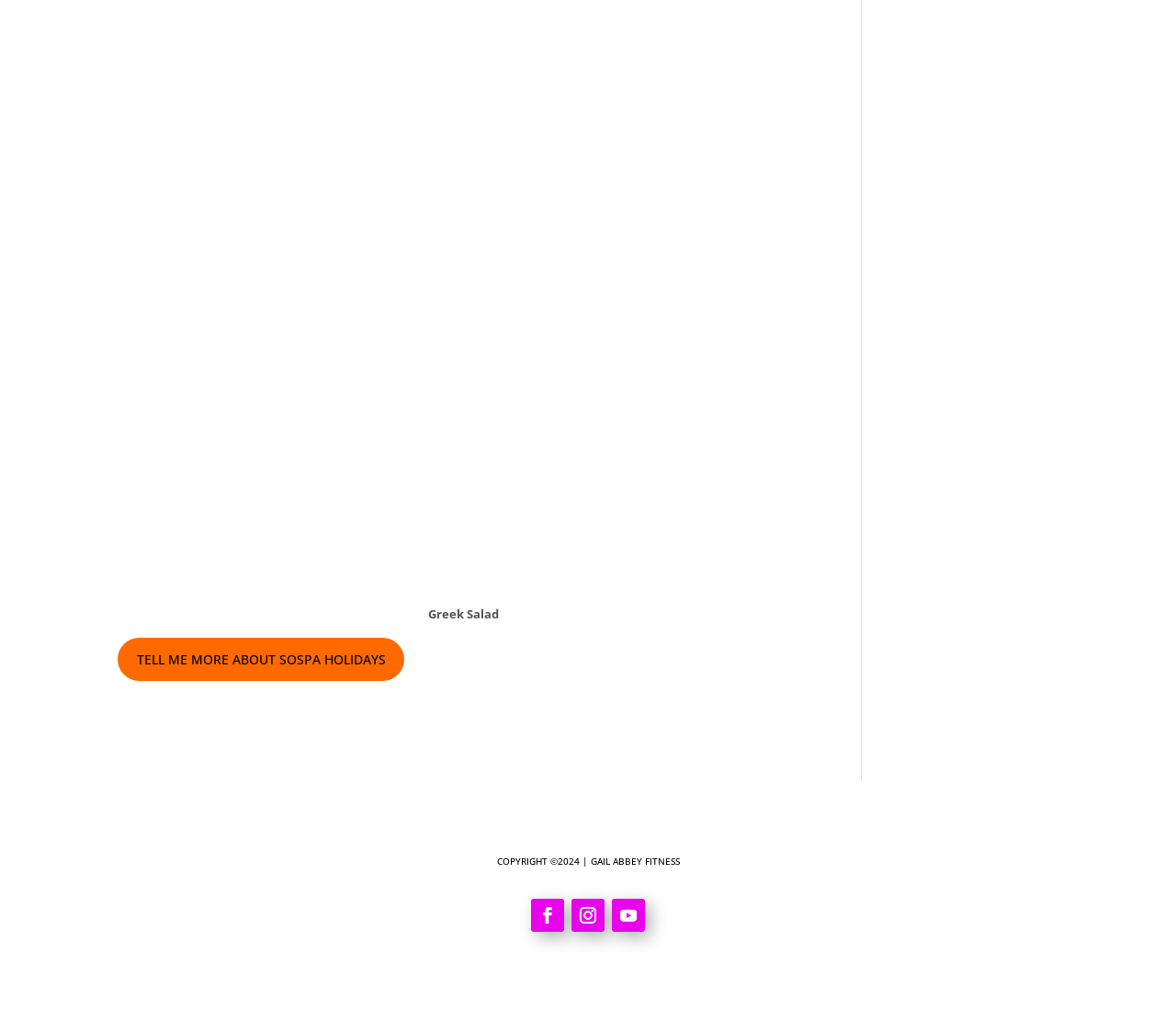Identify the bounding box for the UI element described as: "Follow". Ensure the coordinates are four float numbers between 0 and 1, formatted as [left, top, right, bottom].

[0.486, 0.89, 0.514, 0.923]